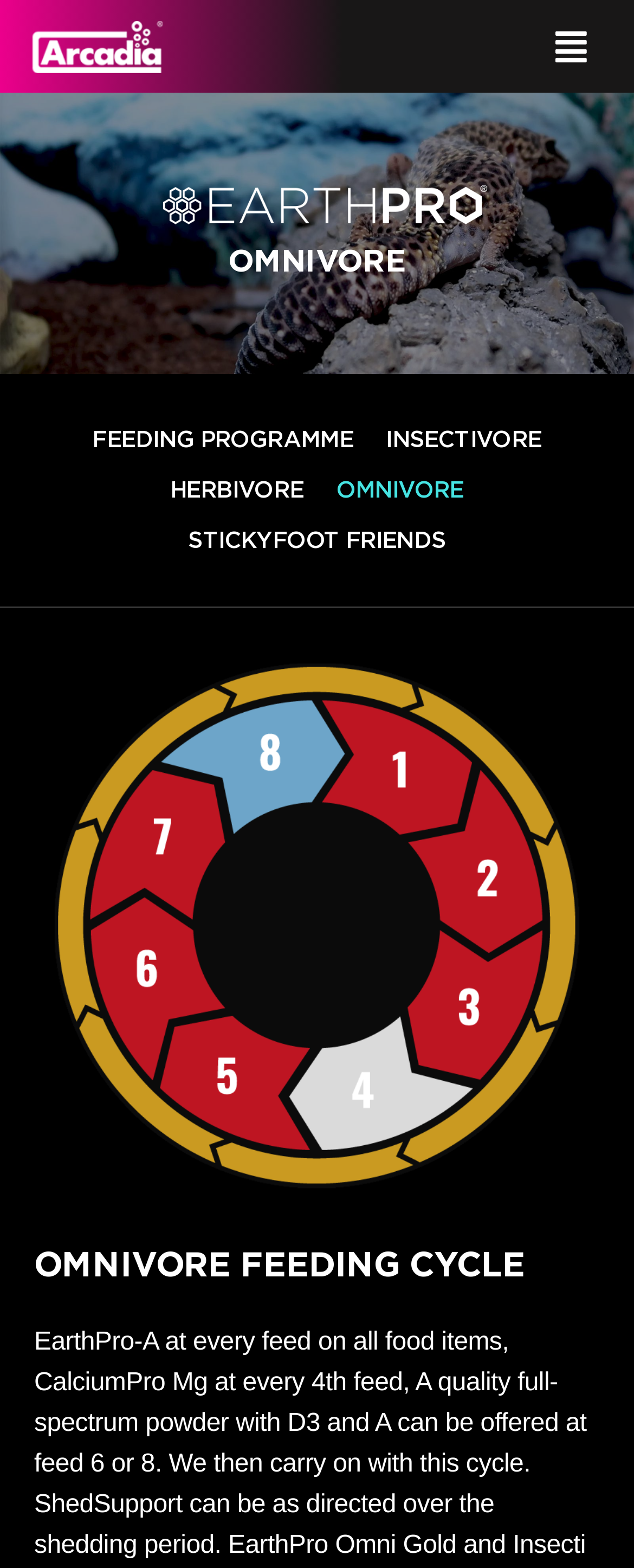Locate the bounding box coordinates of the area where you should click to accomplish the instruction: "View the OMNIVORE FEEDING CYCLE".

[0.054, 0.793, 0.946, 0.82]